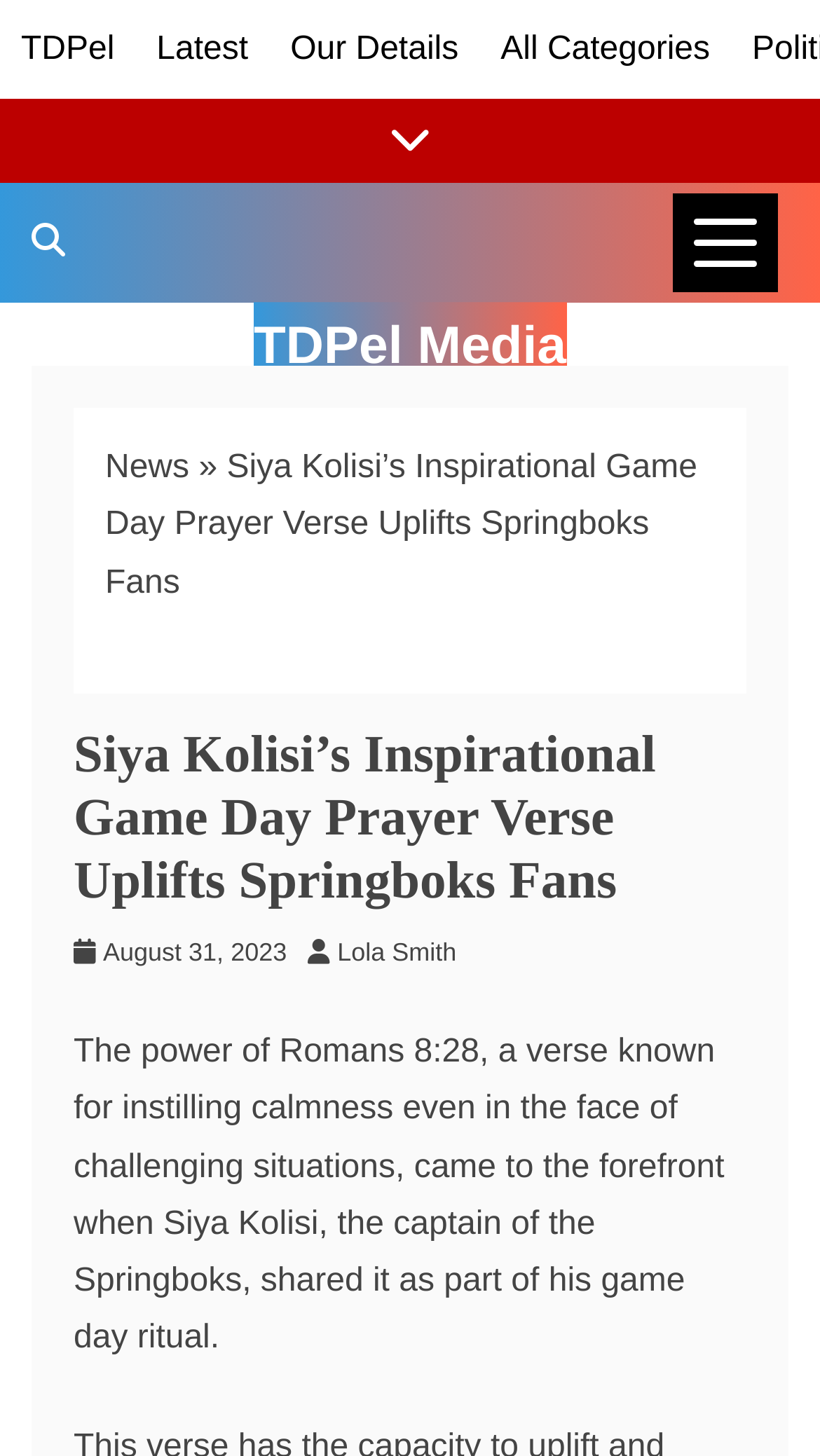Indicate the bounding box coordinates of the clickable region to achieve the following instruction: "Check the author Lola Smith."

[0.411, 0.644, 0.582, 0.664]